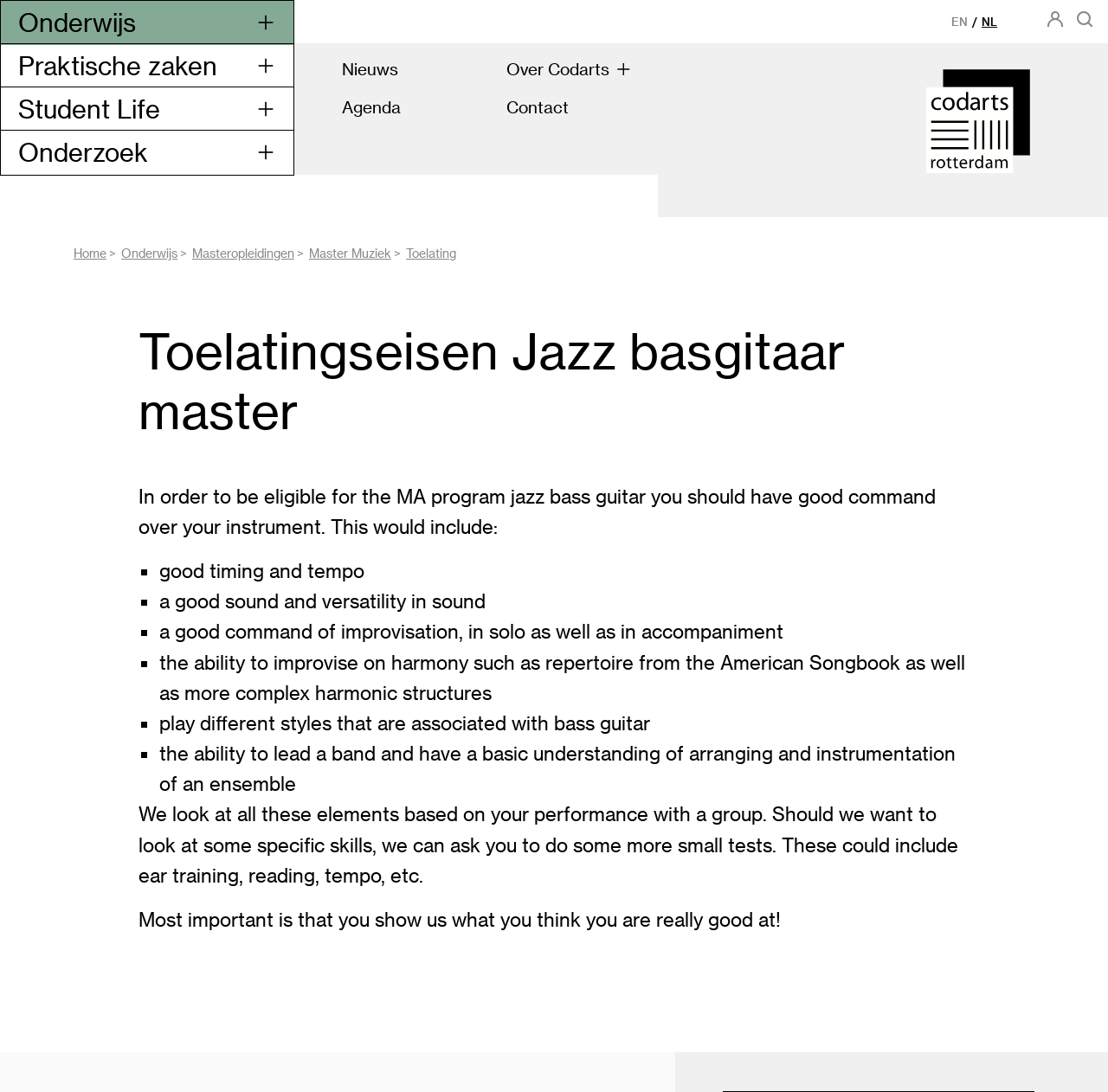What is the name of the institution?
Respond with a short answer, either a single word or a phrase, based on the image.

Codarts Rotterdam